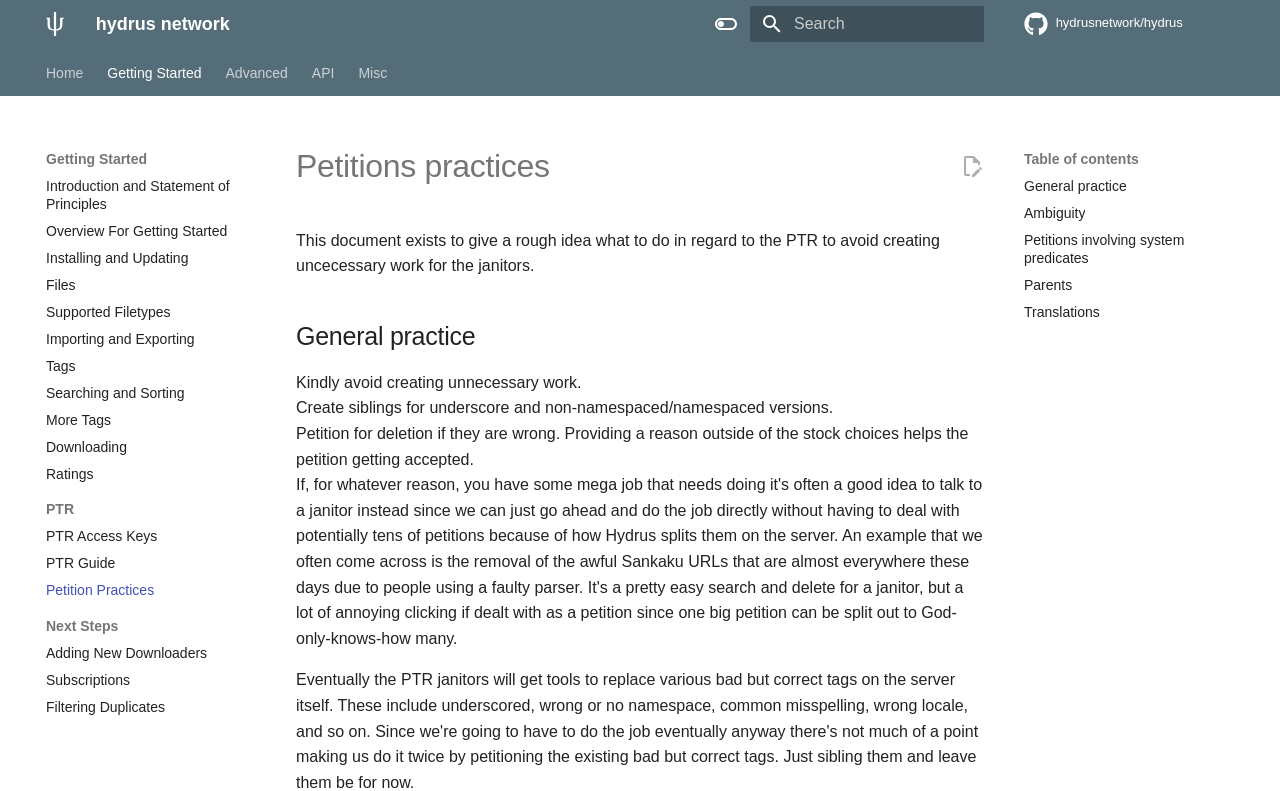What is the name of the network?
Using the information from the image, provide a comprehensive answer to the question.

The name of the network can be found in the top-left corner of the webpage, where it says 'hydrus network' with a logo next to it.